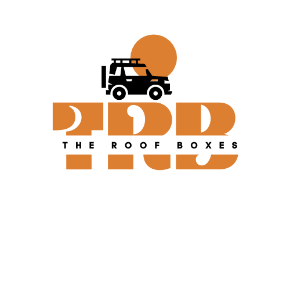What type of products does the brand specialize in?
Provide a short answer using one word or a brief phrase based on the image.

Automotive accessories